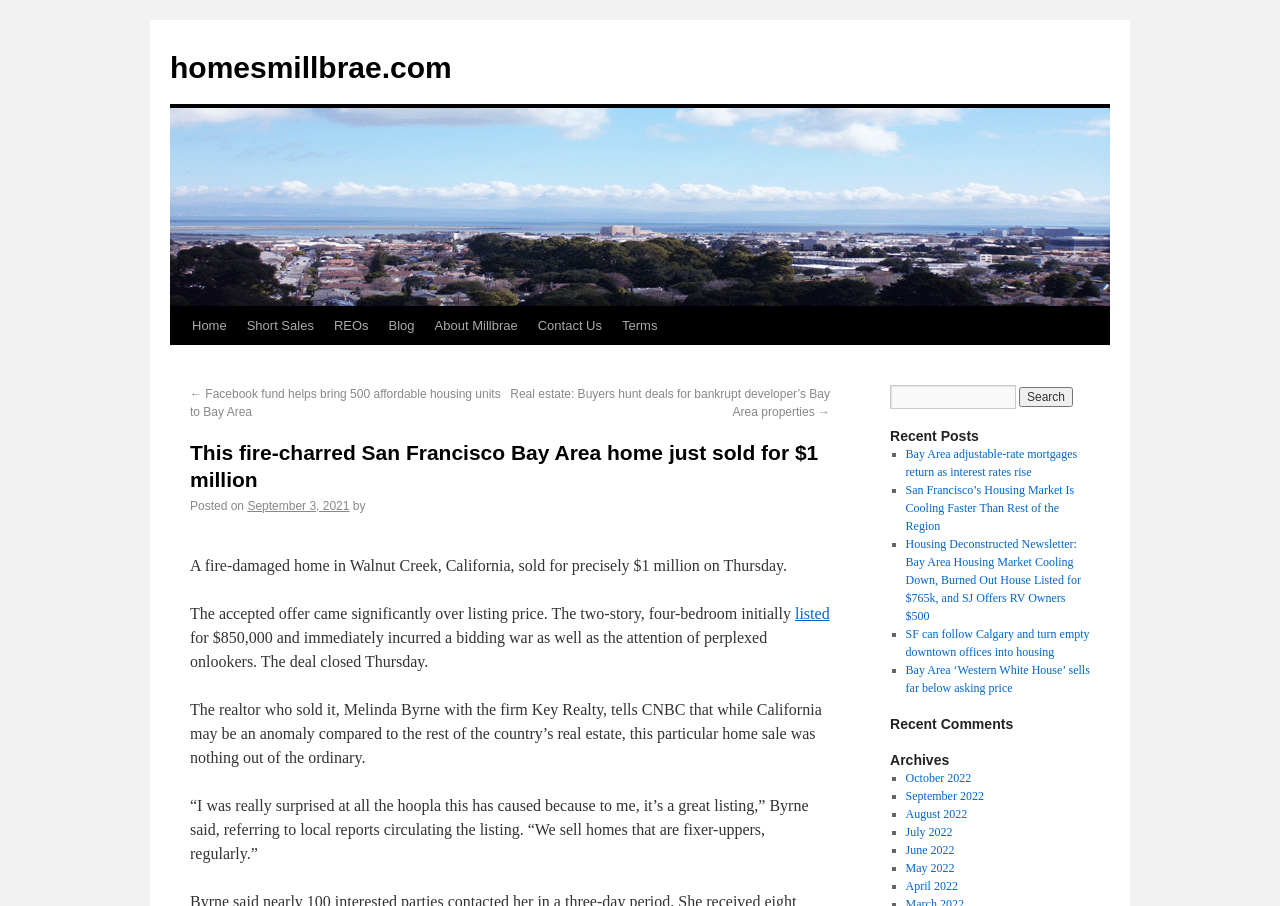Based on the element description: "Short Sales", identify the bounding box coordinates for this UI element. The coordinates must be four float numbers between 0 and 1, listed as [left, top, right, bottom].

[0.185, 0.339, 0.253, 0.381]